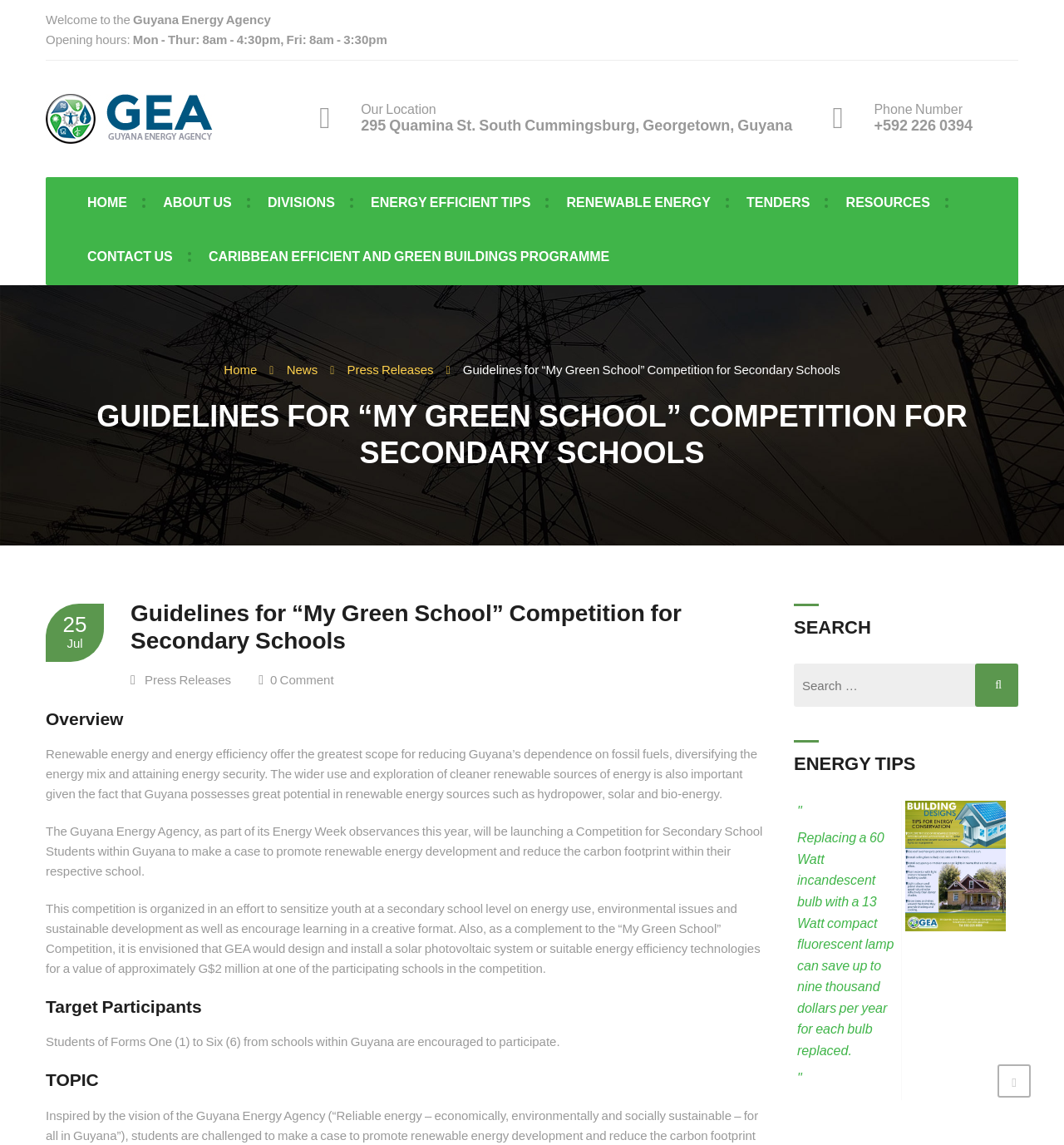Identify the bounding box coordinates for the UI element described as follows: title="Guyana Energy Agency -". Use the format (top-left x, top-left y, bottom-right x, bottom-right y) and ensure all values are floating point numbers between 0 and 1.

[0.043, 0.097, 0.2, 0.109]